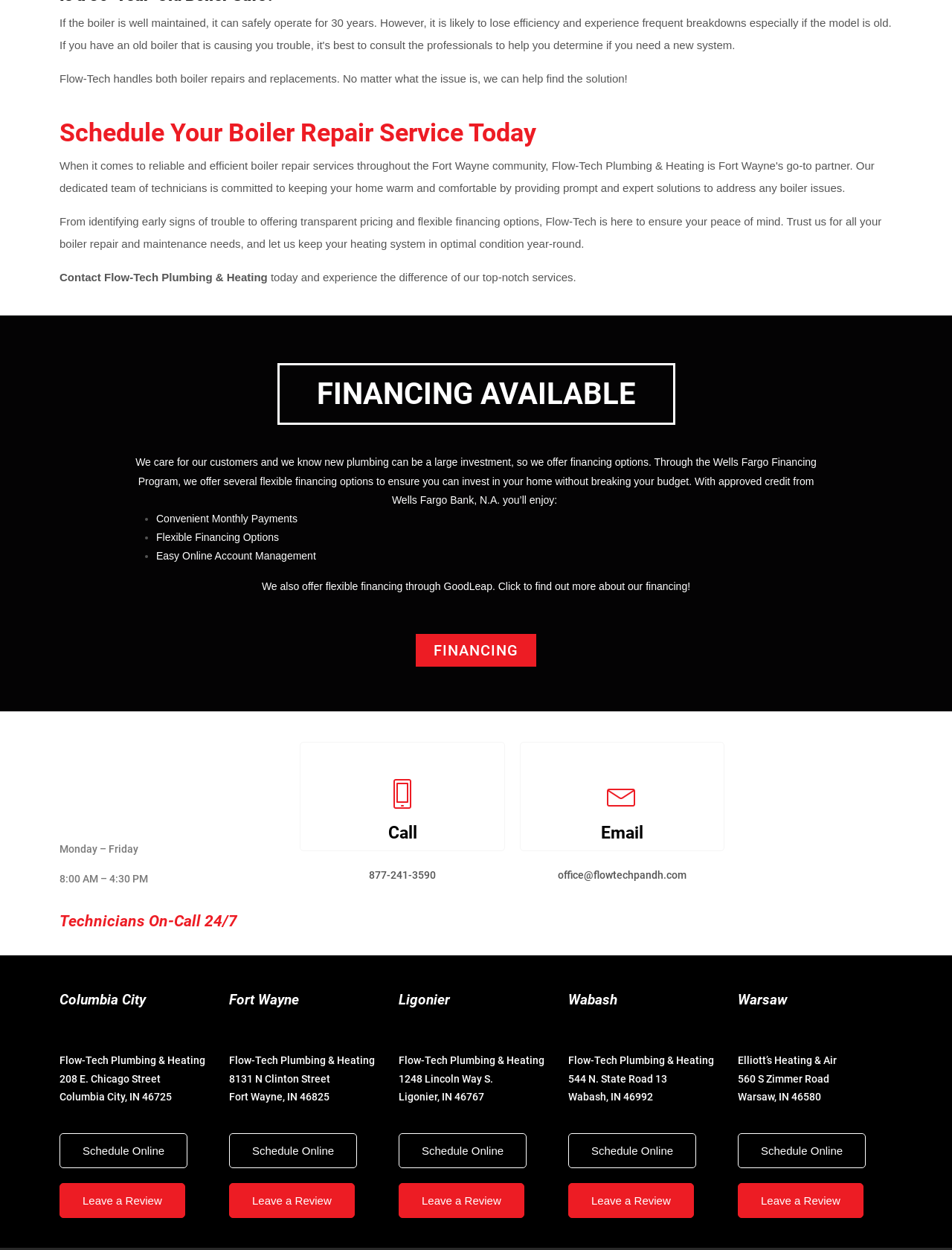What is the phone number to call?
Please provide a comprehensive answer based on the information in the image.

The webpage provides a phone number '877-241-3590' to call, which is linked to the text 'Call' and is likely the main contact number for Flow-Tech.